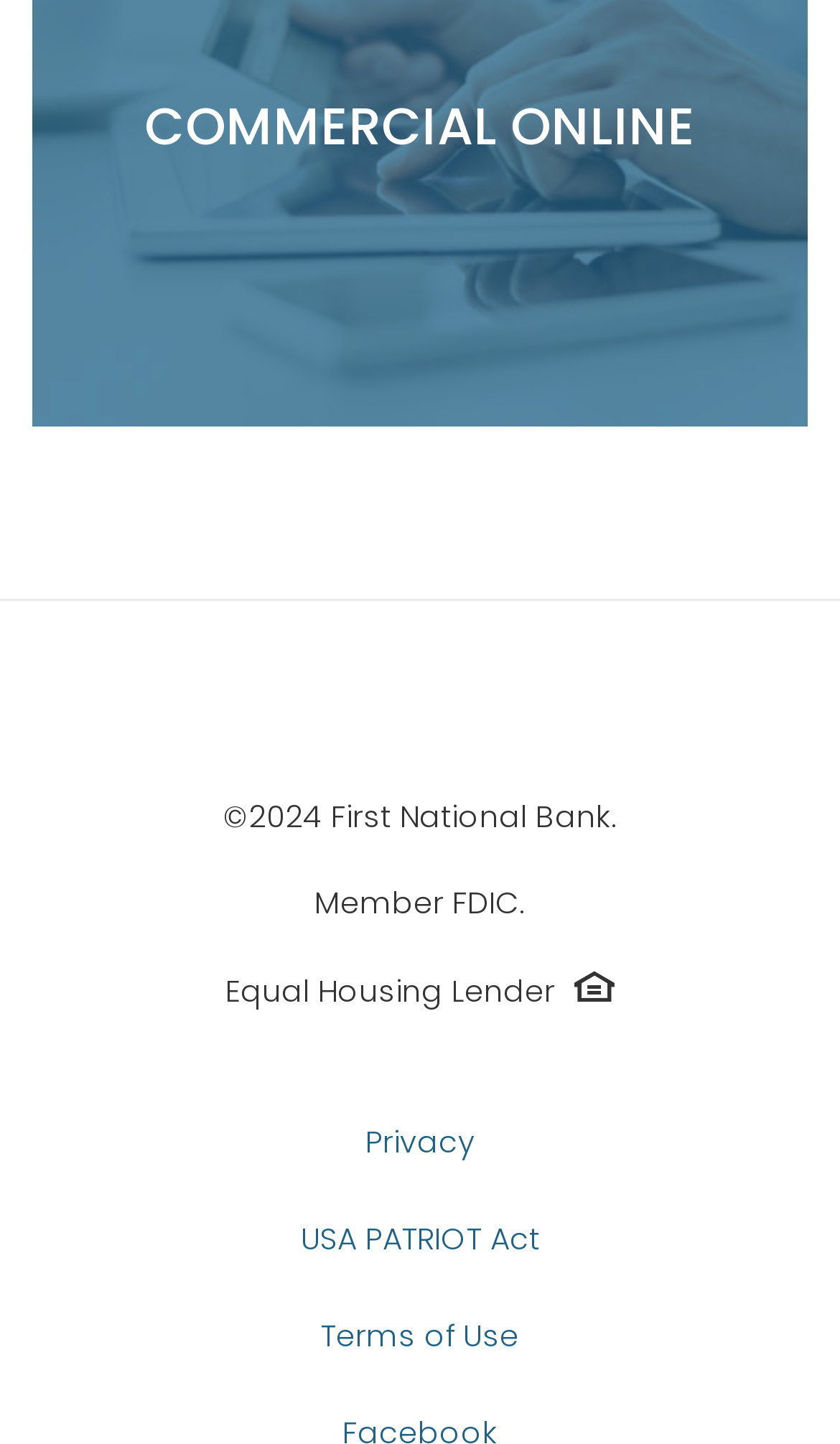Calculate the bounding box coordinates for the UI element based on the following description: "Privacy". Ensure the coordinates are four float numbers between 0 and 1, i.e., [left, top, right, bottom].

[0.435, 0.776, 0.565, 0.806]